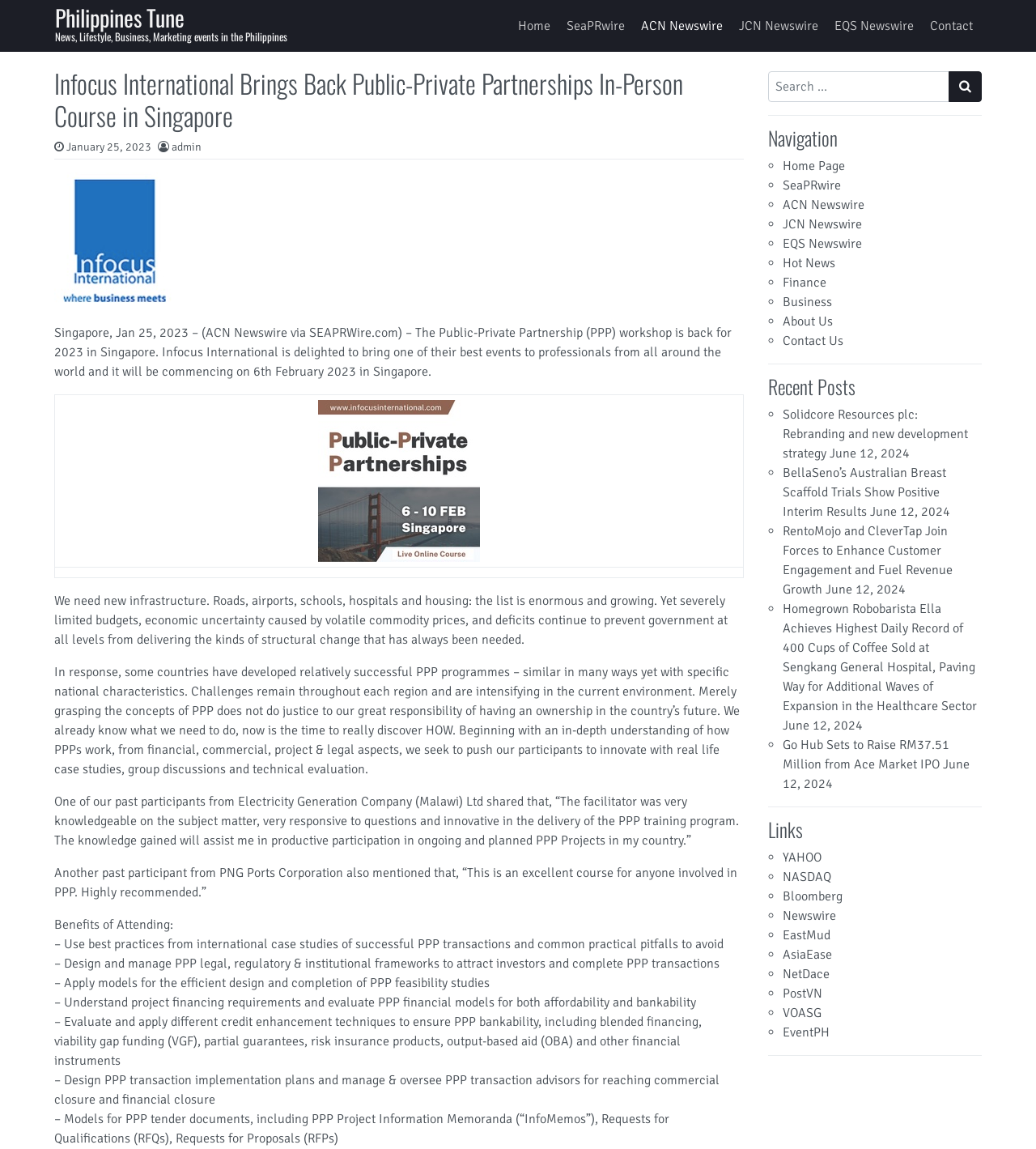Please determine the bounding box coordinates for the UI element described here. Use the format (top-left x, top-left y, bottom-right x, bottom-right y) with values bounded between 0 and 1: aria-label="Search input" name="s" placeholder="Search …"

[0.741, 0.062, 0.916, 0.088]